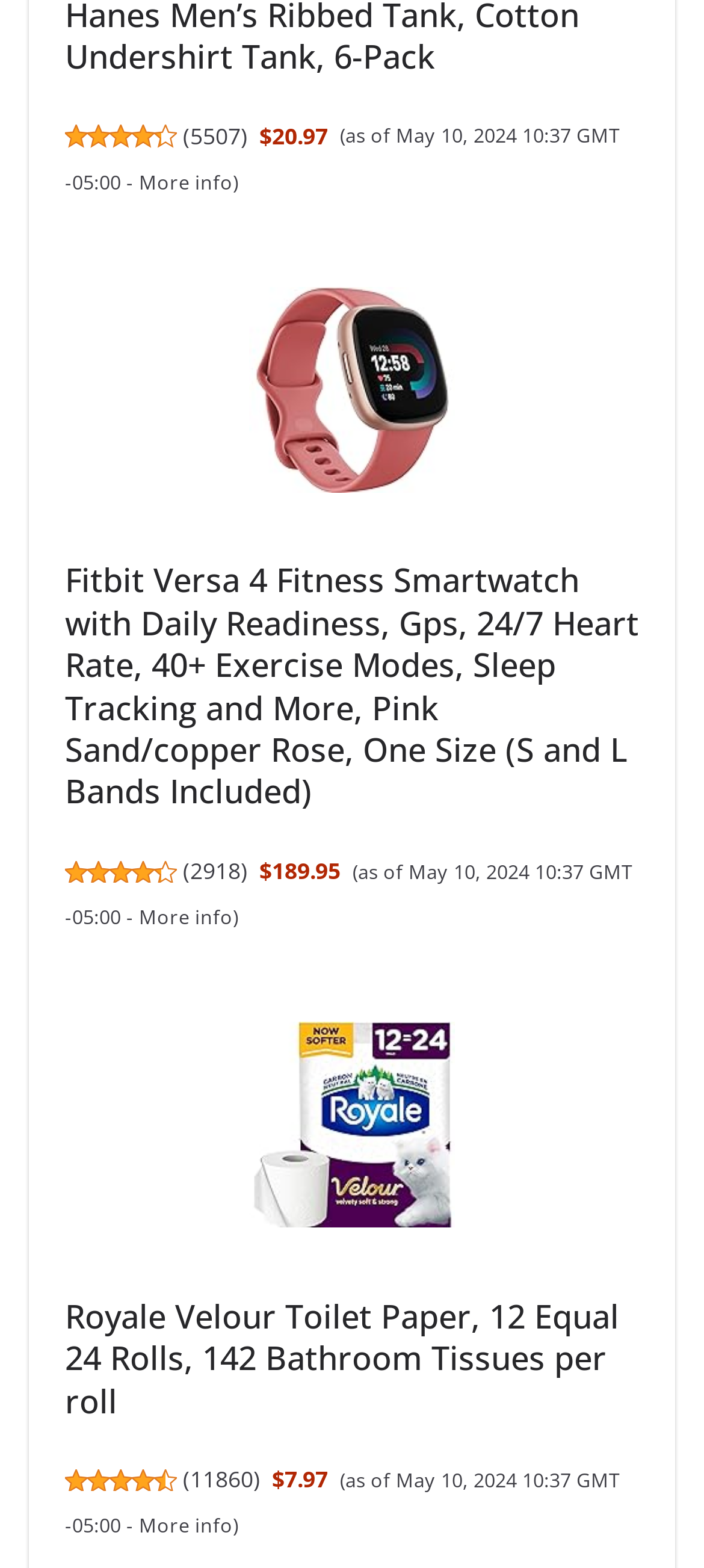What is the price of the Fitbit Versa 4 Fitness Smartwatch?
Examine the image and give a concise answer in one word or a short phrase.

$189.95